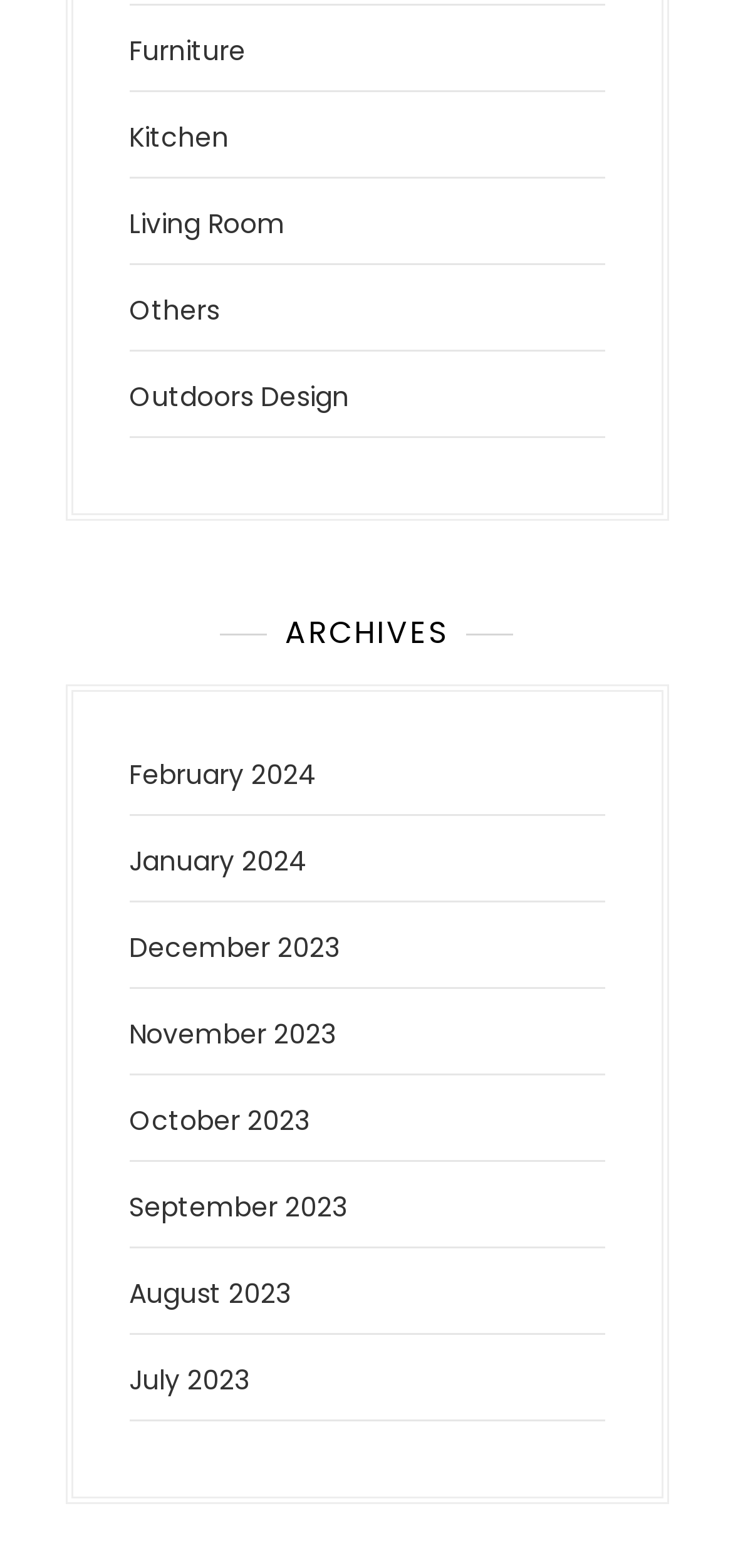Identify the bounding box coordinates of the clickable region required to complete the instruction: "Browse furniture". The coordinates should be given as four float numbers within the range of 0 and 1, i.e., [left, top, right, bottom].

[0.176, 0.02, 0.335, 0.044]